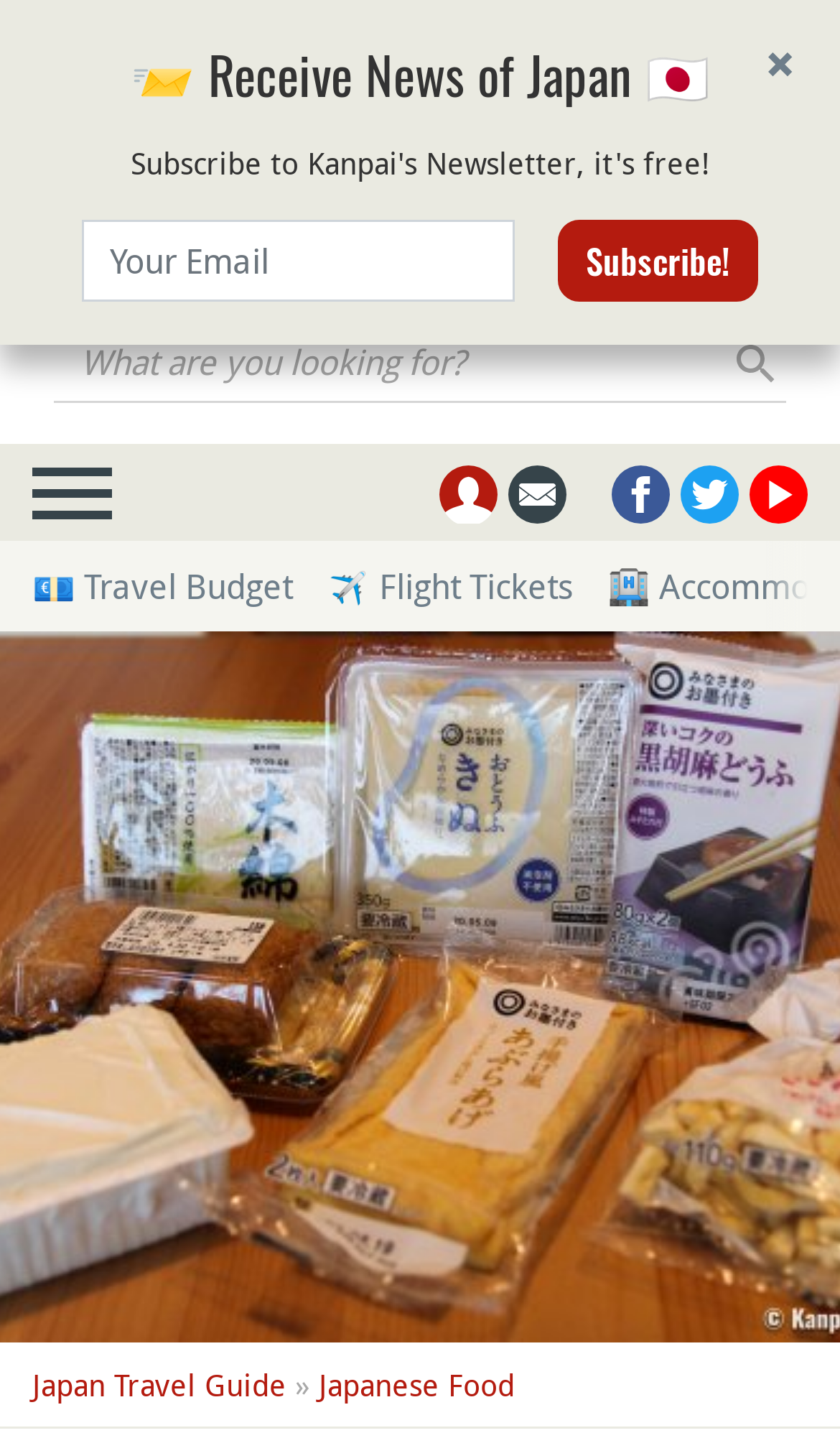Provide the bounding box coordinates, formatted as (top-left x, top-left y, bottom-right x, bottom-right y), with all values being floating point numbers between 0 and 1. Identify the bounding box of the UI element that matches the description: title="Kanpai on Twitter"

[0.81, 0.324, 0.879, 0.365]